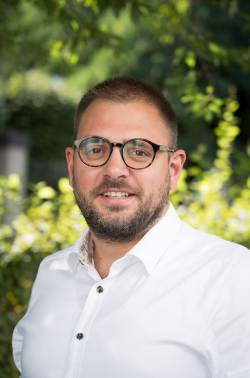Describe all the elements and aspects of the image comprehensively.

The image features Jan Eller, an Application Engineer specializing in Cards & Security. He is smiling warmly at the camera, wearing a crisp white shirt, and stylish glasses, which complement his professional demeanor. Behind him is a lush, green backdrop, suggesting an outdoor setting that adds a natural touch to the portrait. This image likely conveys his approachability and expertise in the field, embodying the company's commitment to professionalism and customer engagement.